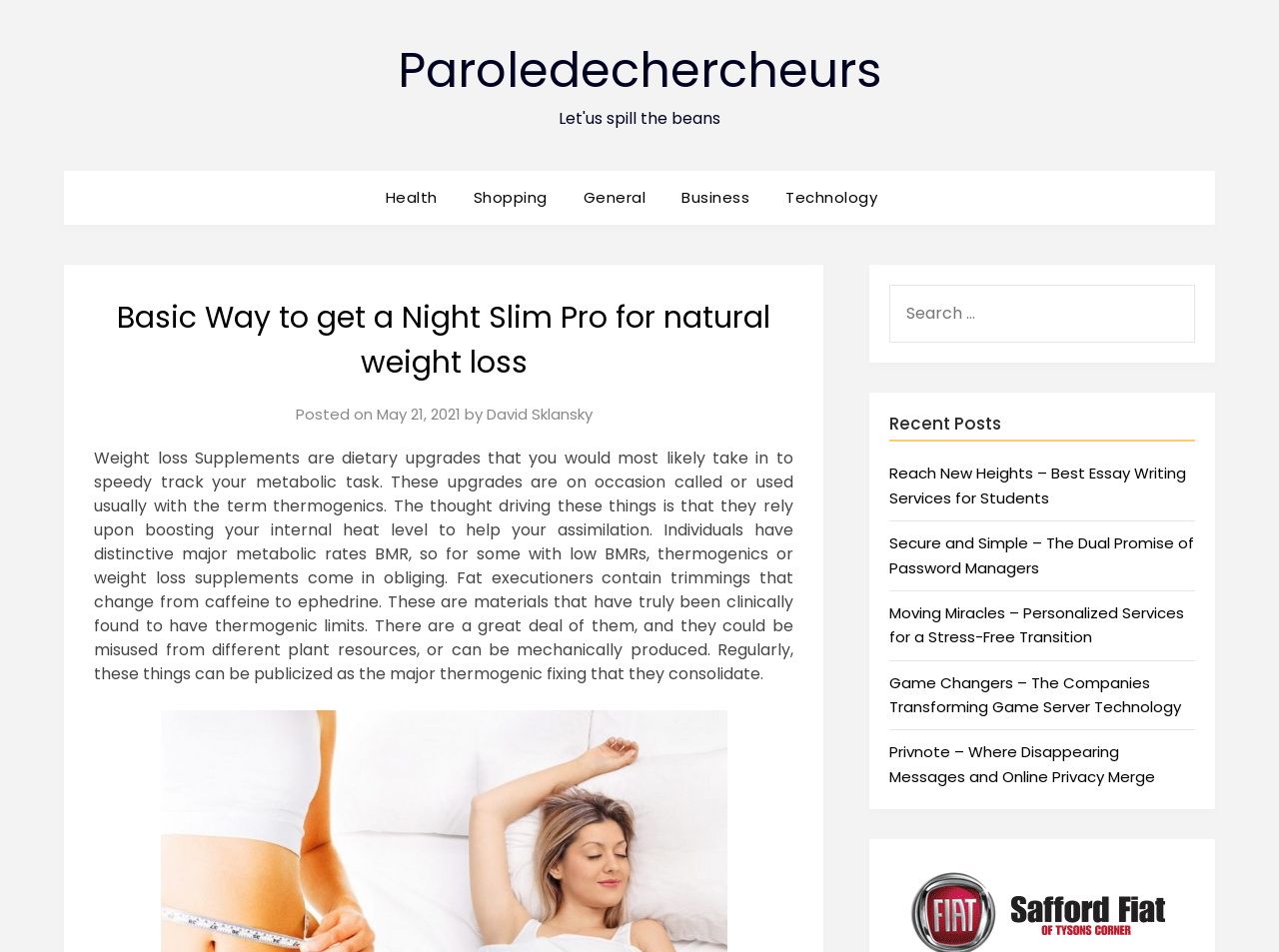Please determine the bounding box coordinates of the section I need to click to accomplish this instruction: "Click on the 'Paroledechercheurs' link".

[0.311, 0.039, 0.689, 0.109]